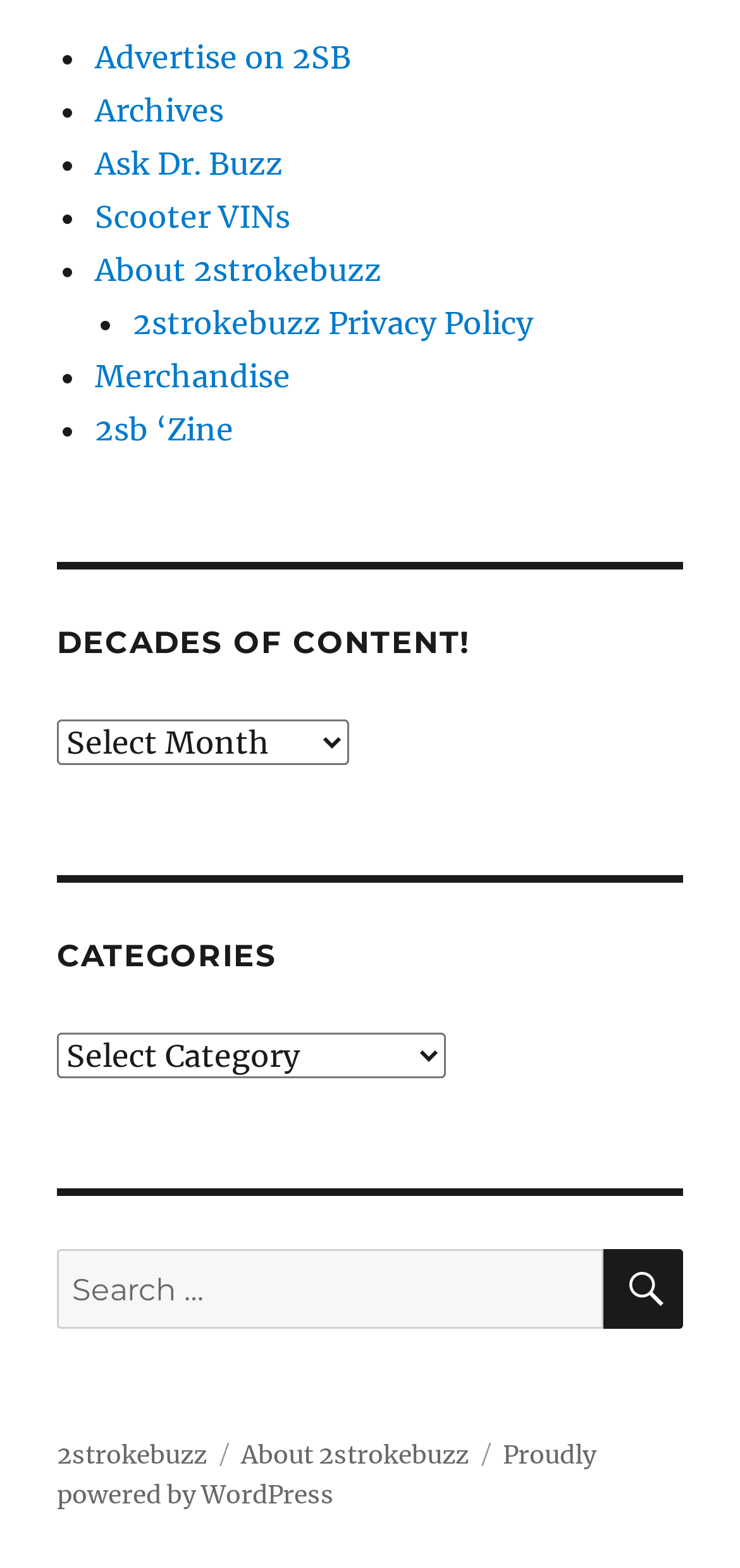Please provide a detailed answer to the question below by examining the image:
Can users find information about the website's privacy policy?

The link '2strokebuzz Privacy Policy' in the navigation section suggests that users can find information about the website's privacy policy, which is a common practice for websites to provide transparency about how they handle user data.